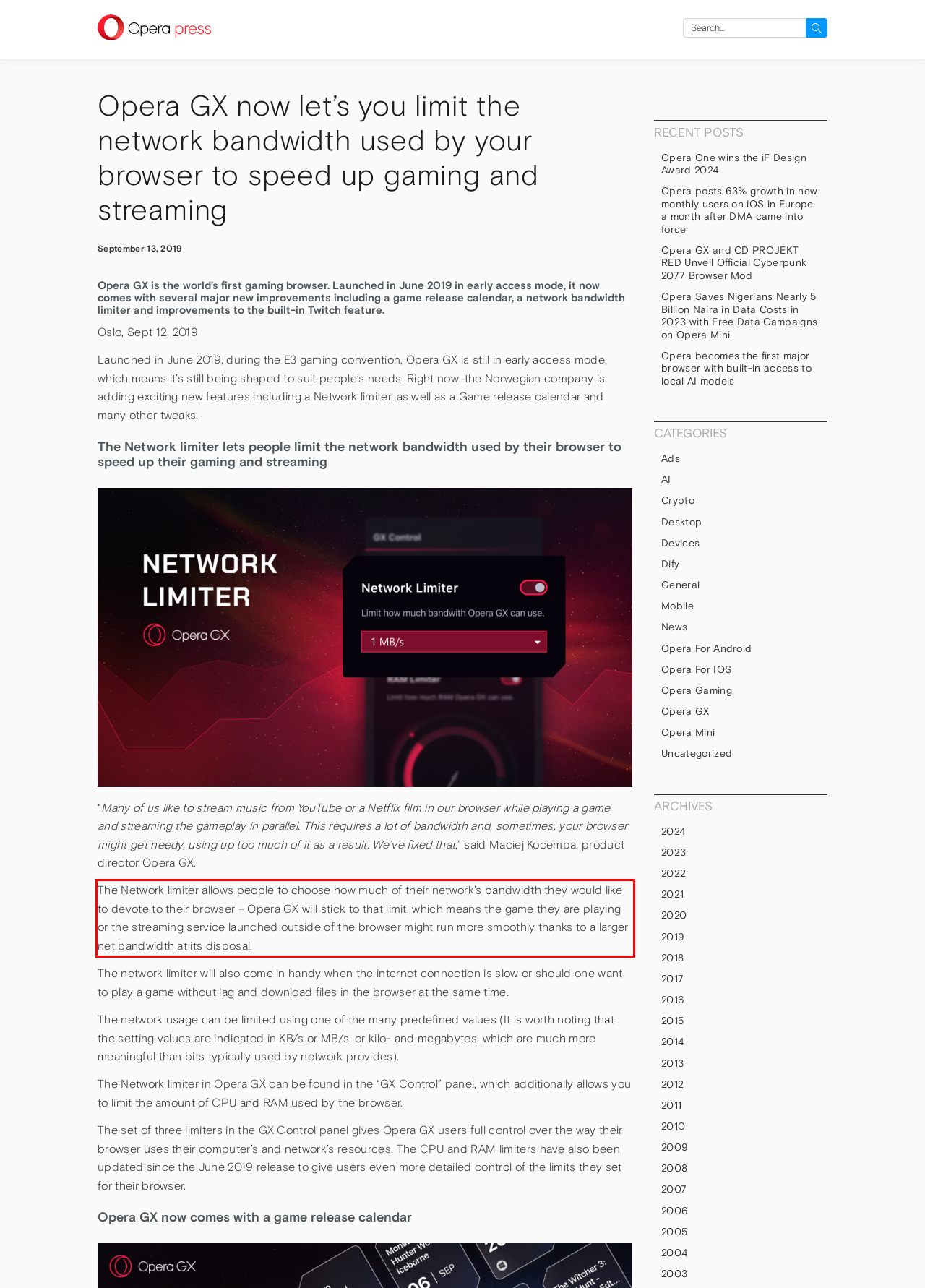Given a webpage screenshot with a red bounding box, perform OCR to read and deliver the text enclosed by the red bounding box.

The Network limiter allows people to choose how much of their network’s bandwidth they would like to devote to their browser – Opera GX will stick to that limit, which means the game they are playing or the streaming service launched outside of the browser might run more smoothly thanks to a larger net bandwidth at its disposal.